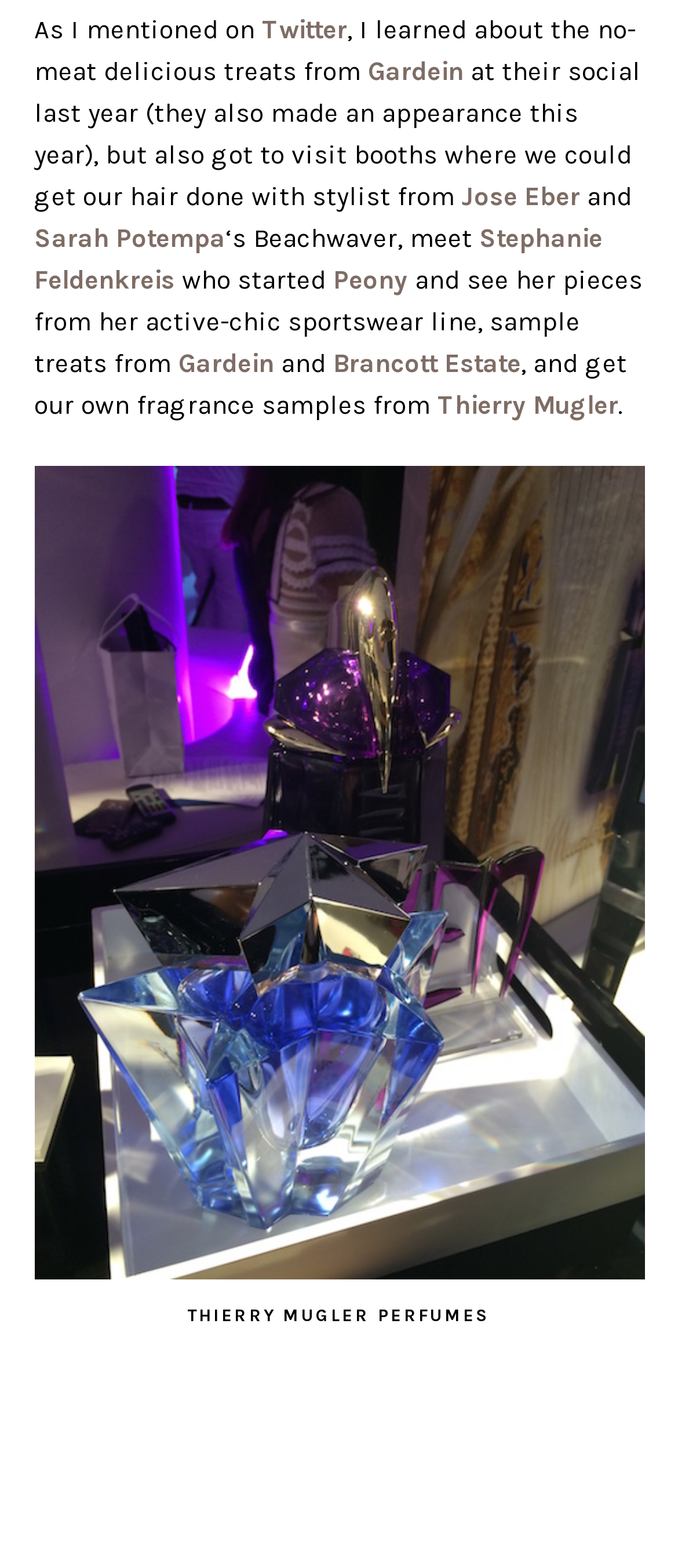Please determine the bounding box coordinates for the UI element described as: "Gardein".

[0.263, 0.222, 0.414, 0.242]